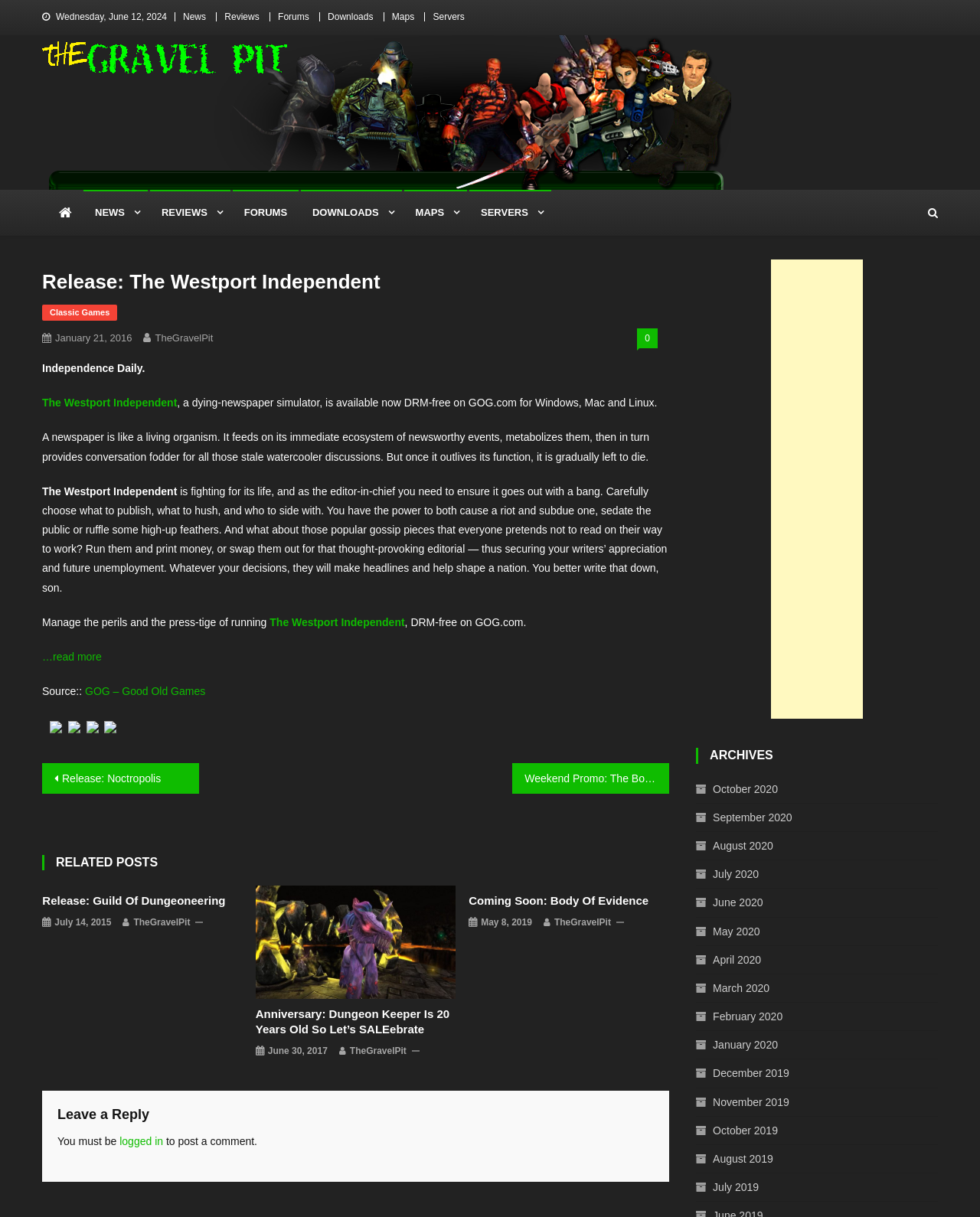Please give the bounding box coordinates of the area that should be clicked to fulfill the following instruction: "Check out the RELATED POSTS". The coordinates should be in the format of four float numbers from 0 to 1, i.e., [left, top, right, bottom].

[0.043, 0.702, 0.683, 0.715]